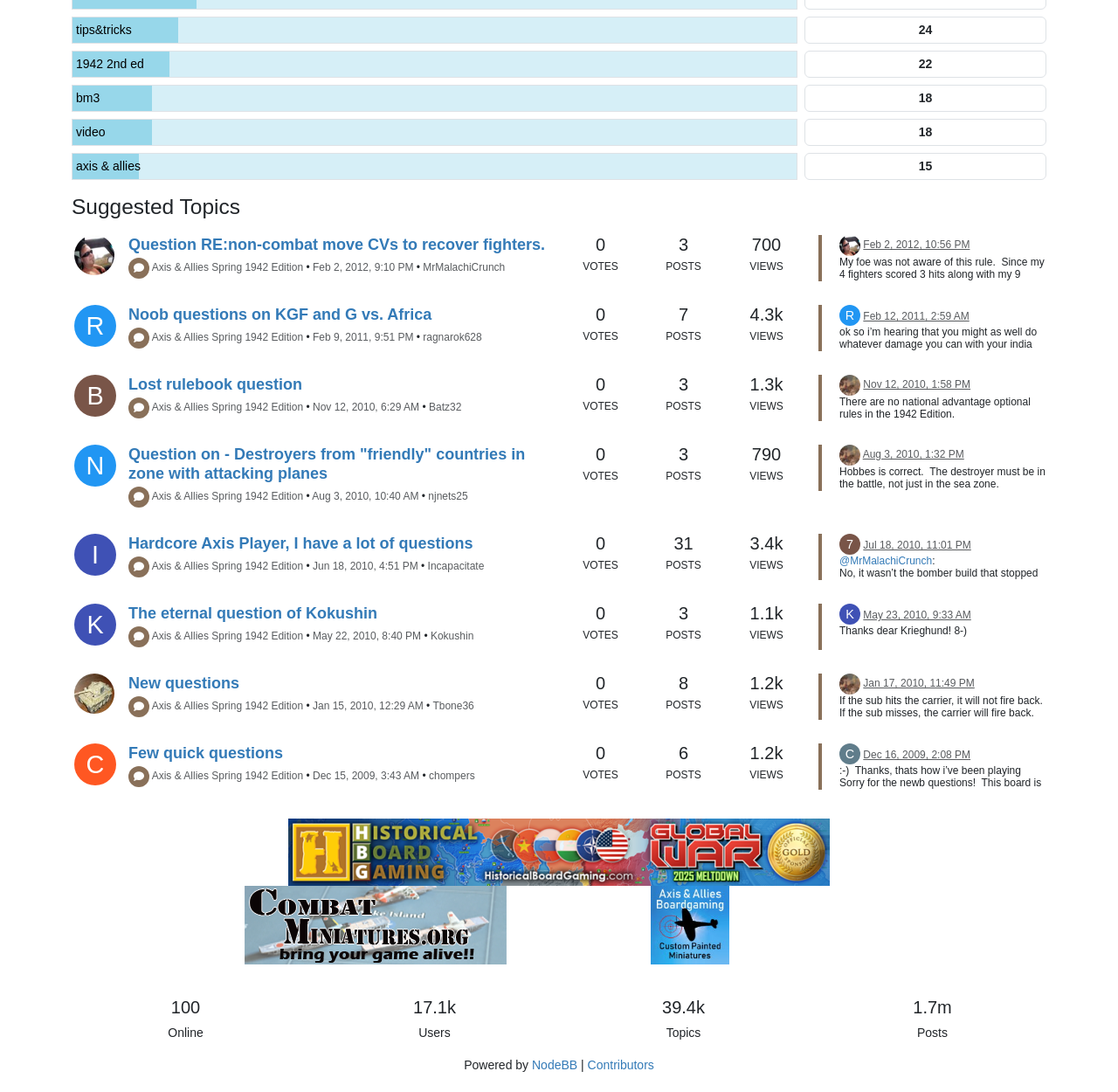What is the title of the first suggested topic?
Answer the question with a detailed and thorough explanation.

The first suggested topic is '1942 2nd ed' which can be found in the link with the text '1942 2nd ed' and has a bounding box of [0.068, 0.05, 0.709, 0.067].